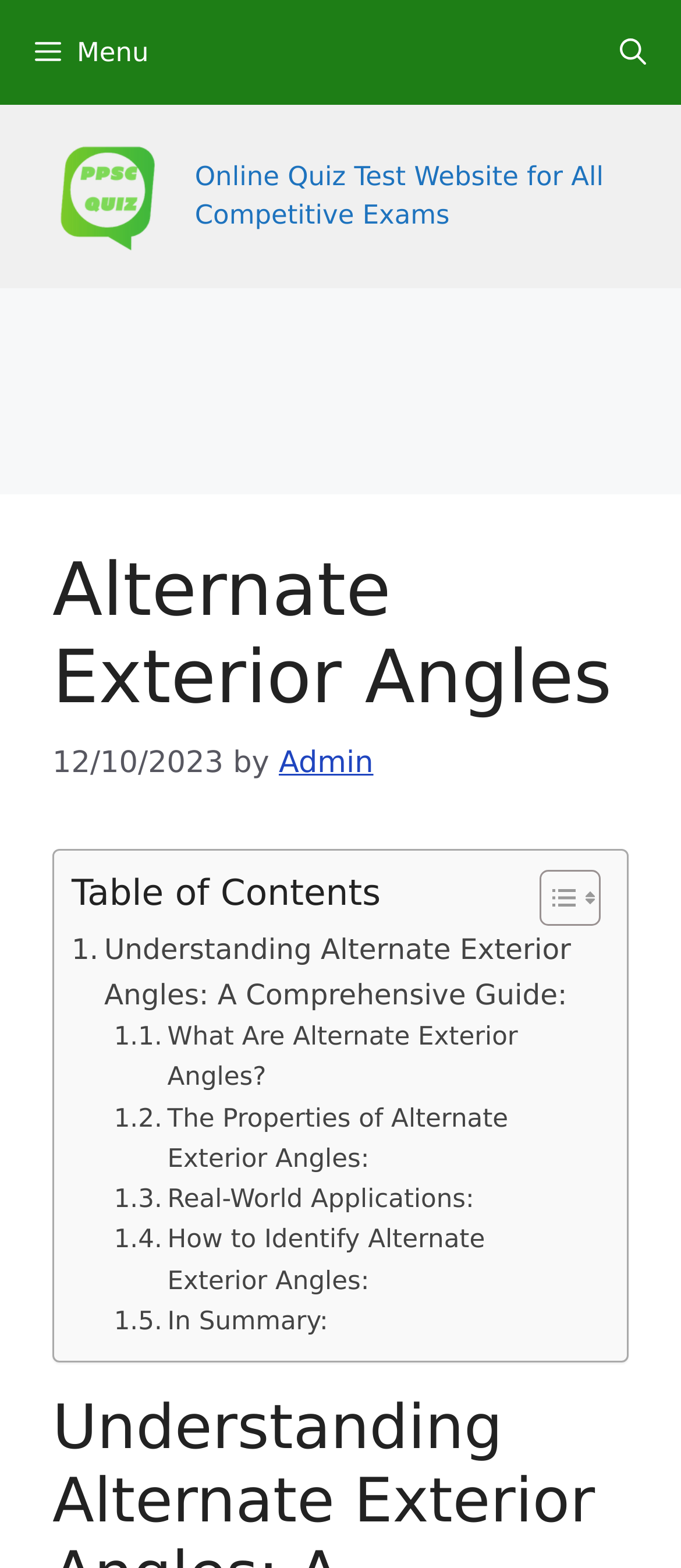Given the description "What Are Alternate Exterior Angles?", determine the bounding box of the corresponding UI element.

[0.167, 0.65, 0.869, 0.701]